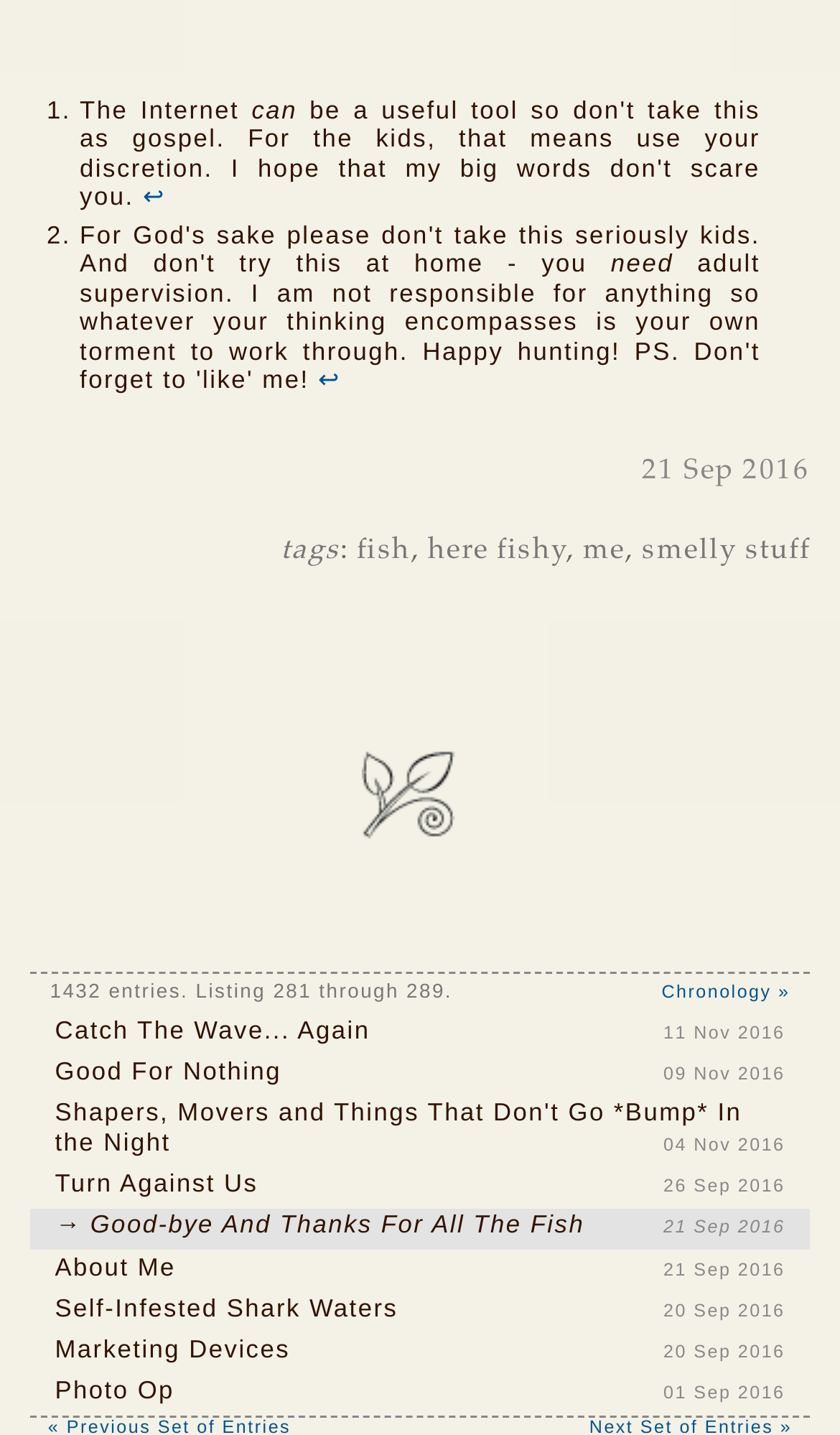Provide a single word or phrase answer to the question: 
How many links are there in the tags section?

5